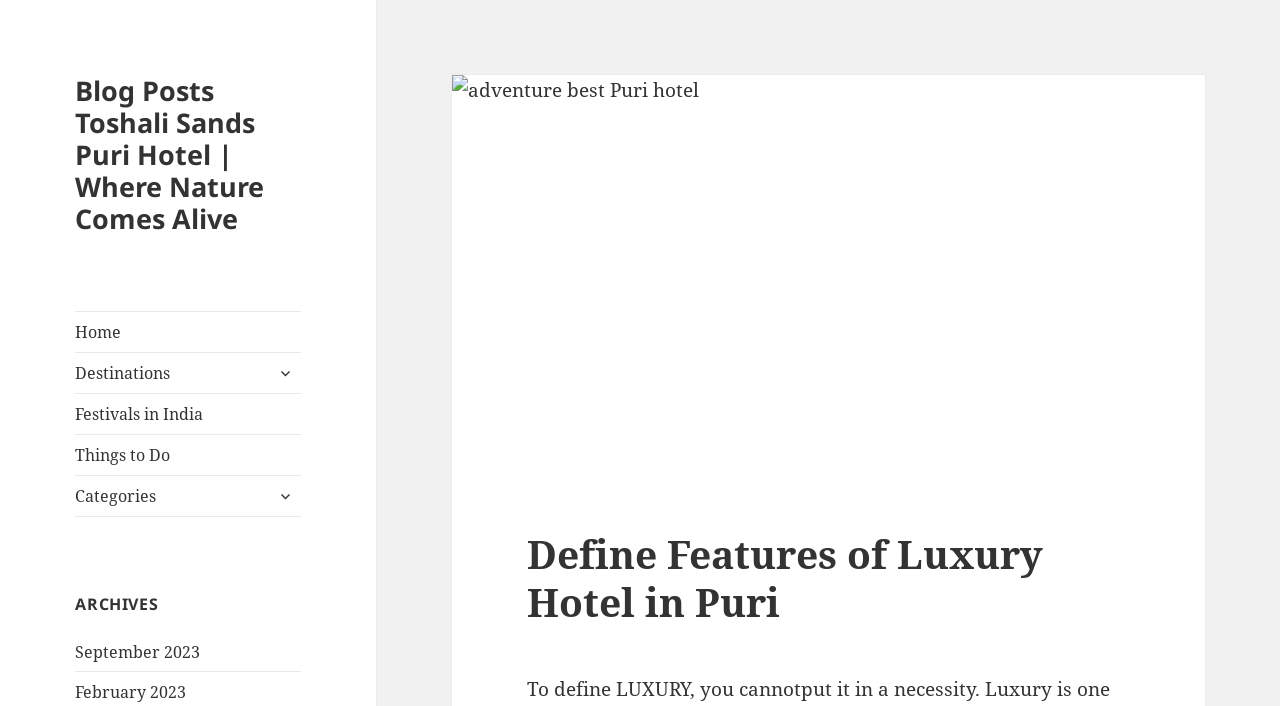What is the alt text of the image on the page?
Based on the screenshot, answer the question with a single word or phrase.

adventure best Puri hotel